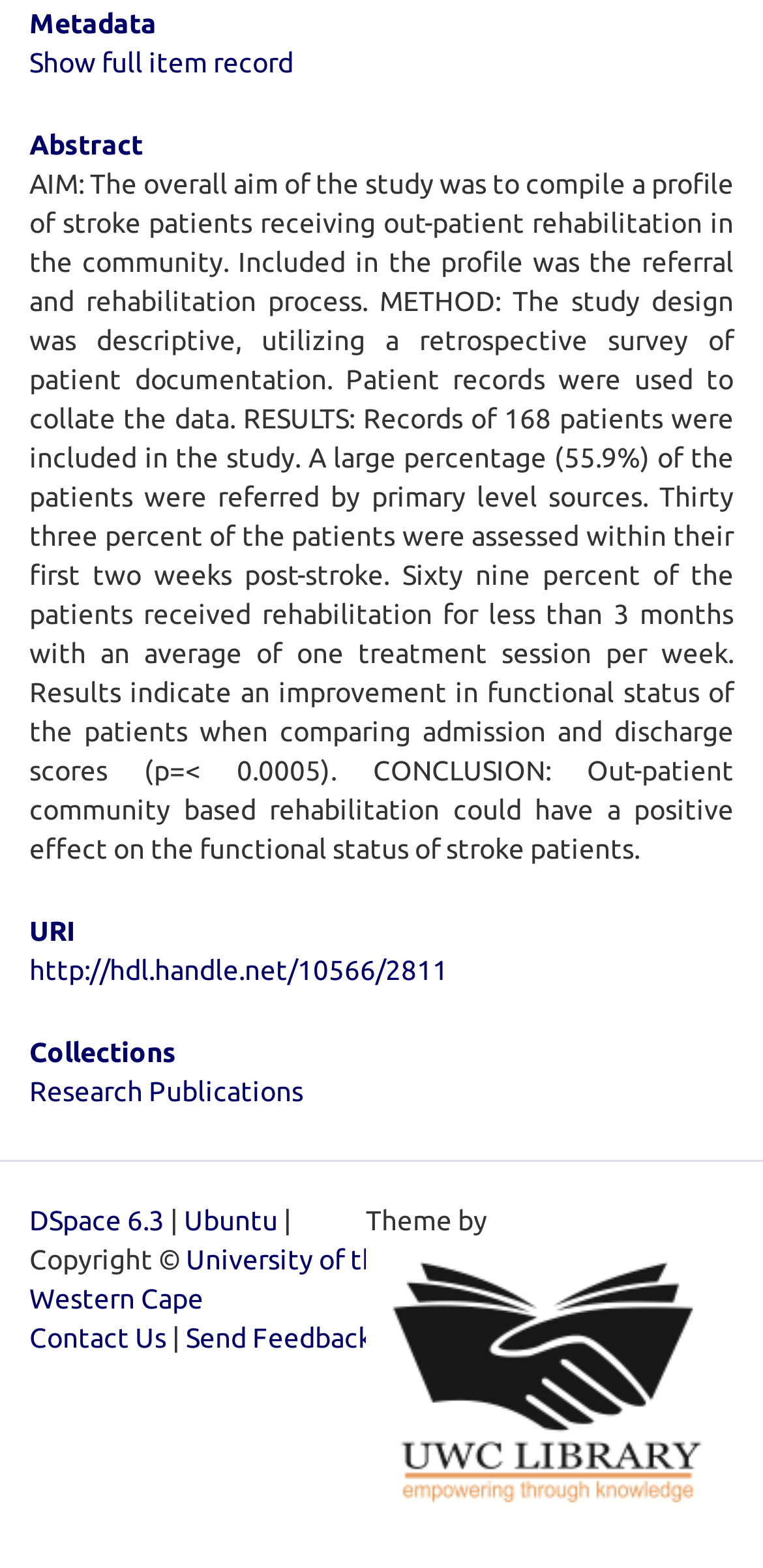Based on the image, please elaborate on the answer to the following question:
How many patients were included in the study?

The number of patients included in the study is mentioned in the abstract section of the webpage, which states that records of 168 patients were included in the study.